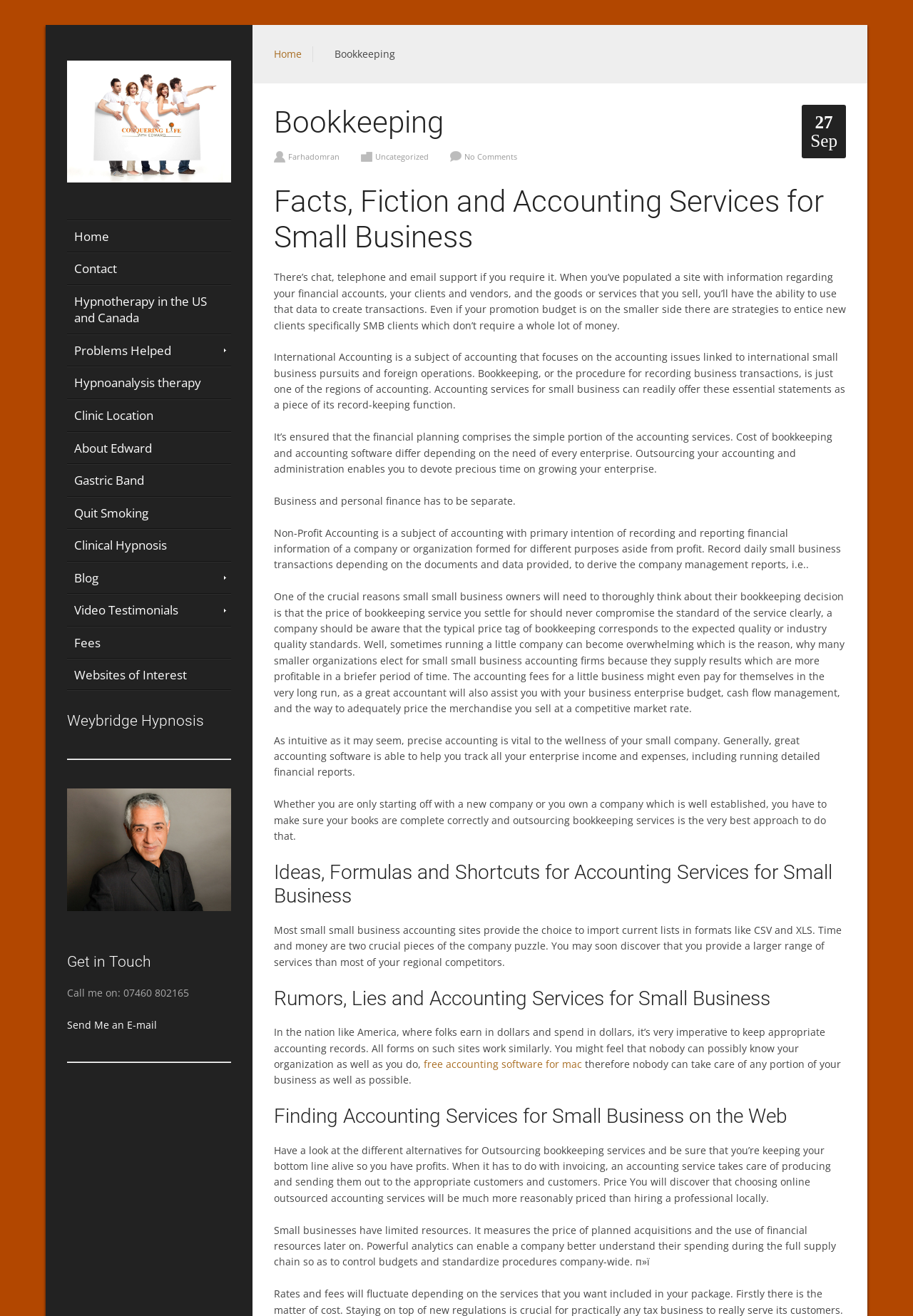Respond to the following question with a brief word or phrase:
What is the topic of the article on the webpage?

Bookkeeping